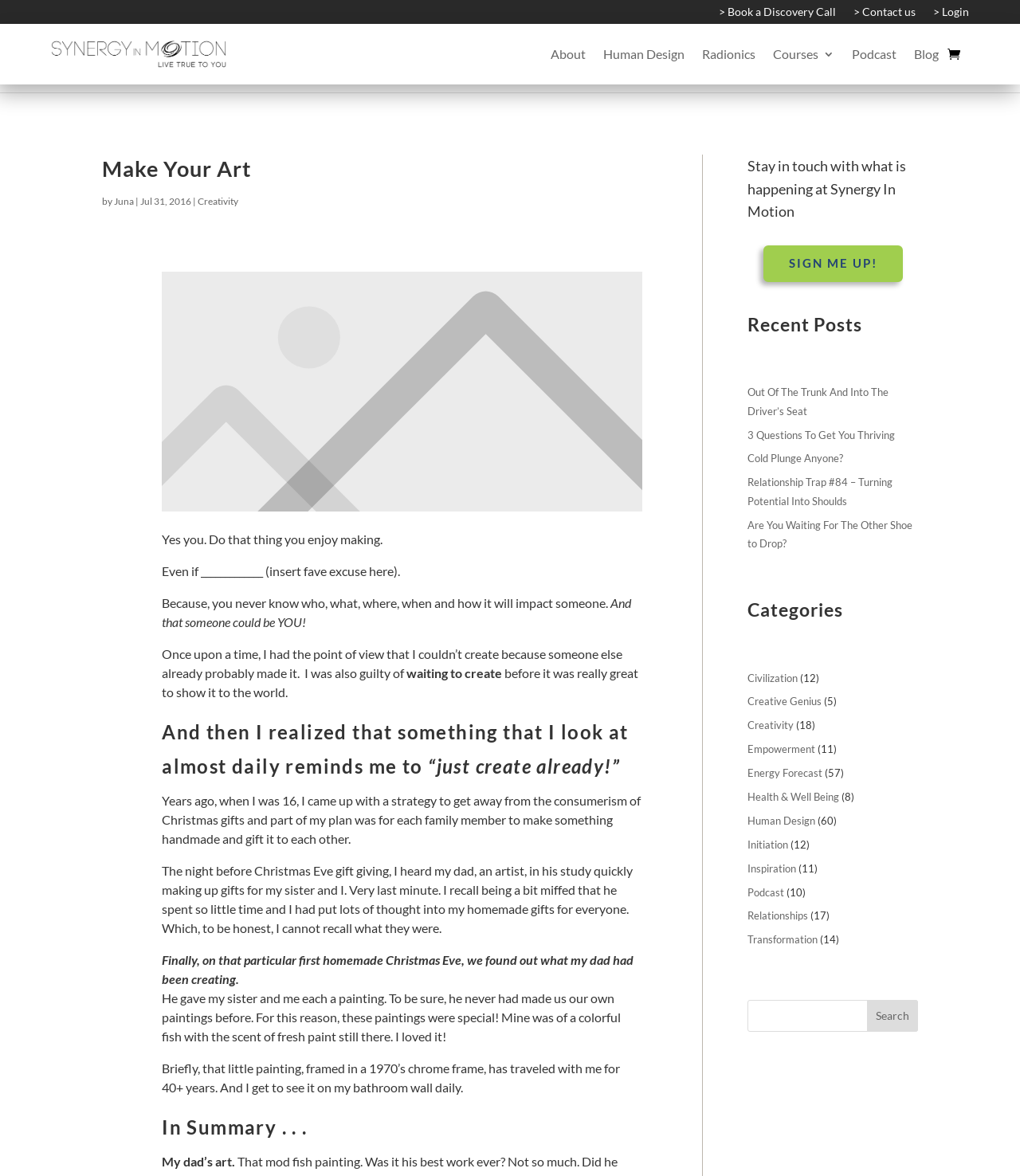Specify the bounding box coordinates of the region I need to click to perform the following instruction: "Read the blog". The coordinates must be four float numbers in the range of 0 to 1, i.e., [left, top, right, bottom].

[0.896, 0.02, 0.92, 0.072]